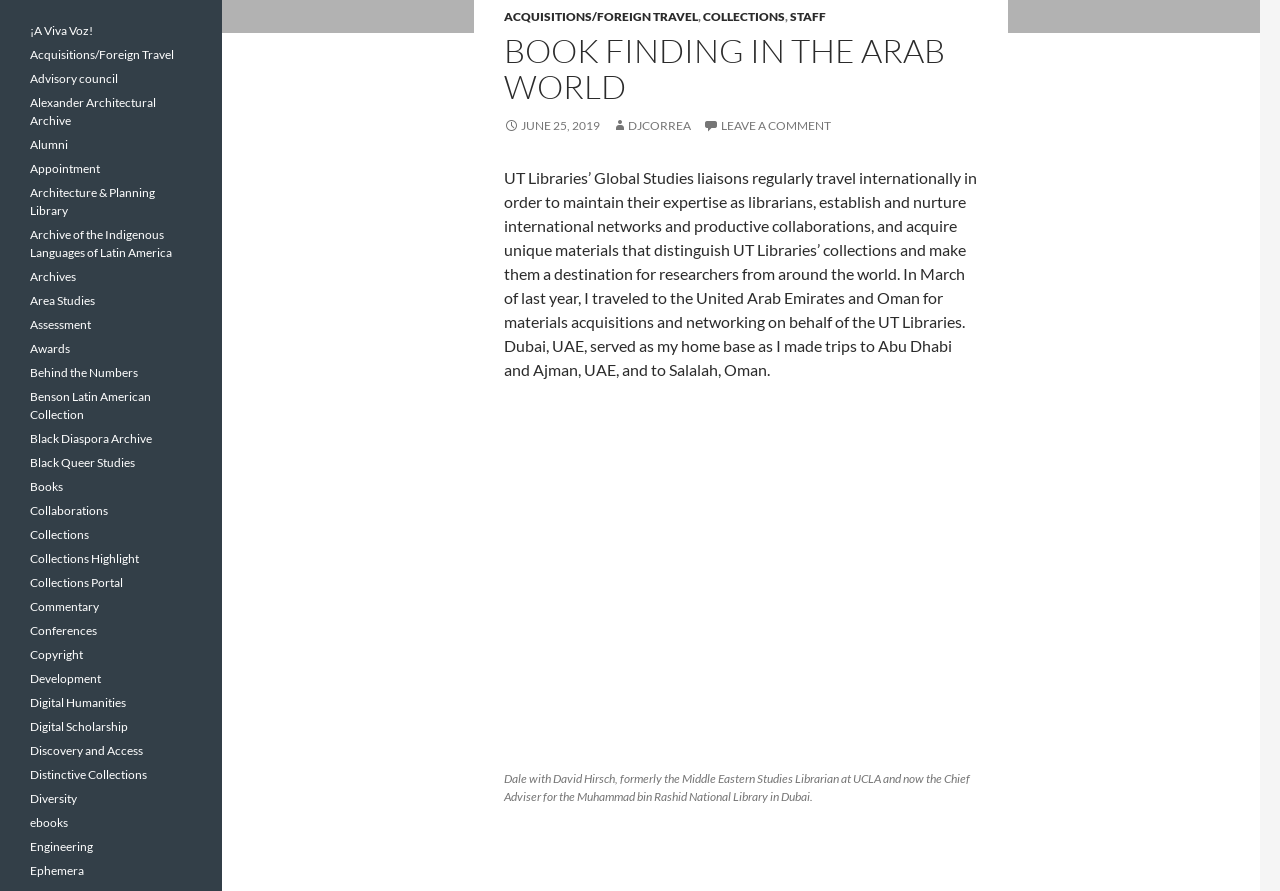Identify the bounding box coordinates of the clickable section necessary to follow the following instruction: "Click on the 'COLLECTIONS' link". The coordinates should be presented as four float numbers from 0 to 1, i.e., [left, top, right, bottom].

[0.549, 0.01, 0.613, 0.027]